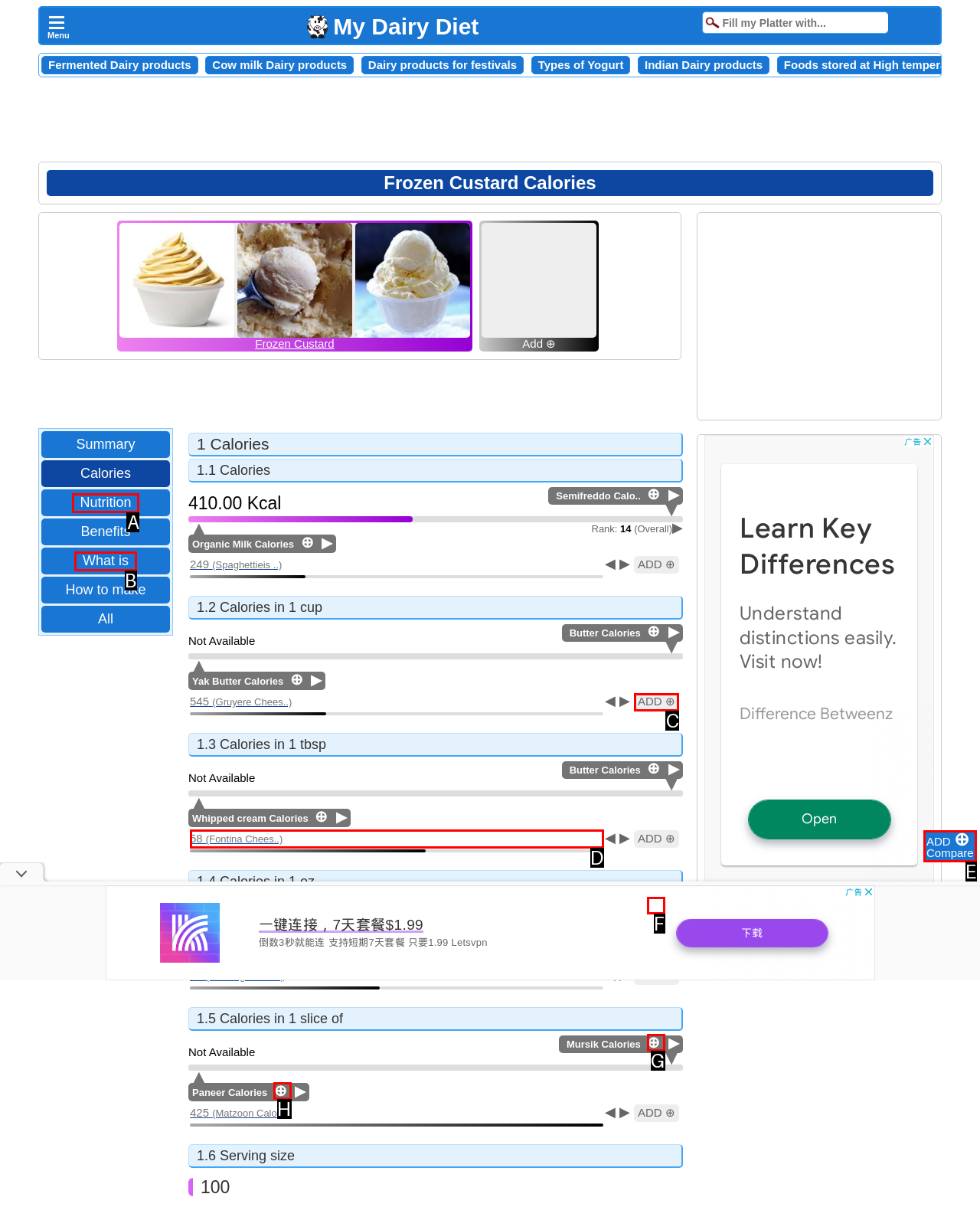From the provided options, pick the HTML element that matches the description: ADD ⊕. Respond with the letter corresponding to your choice.

C